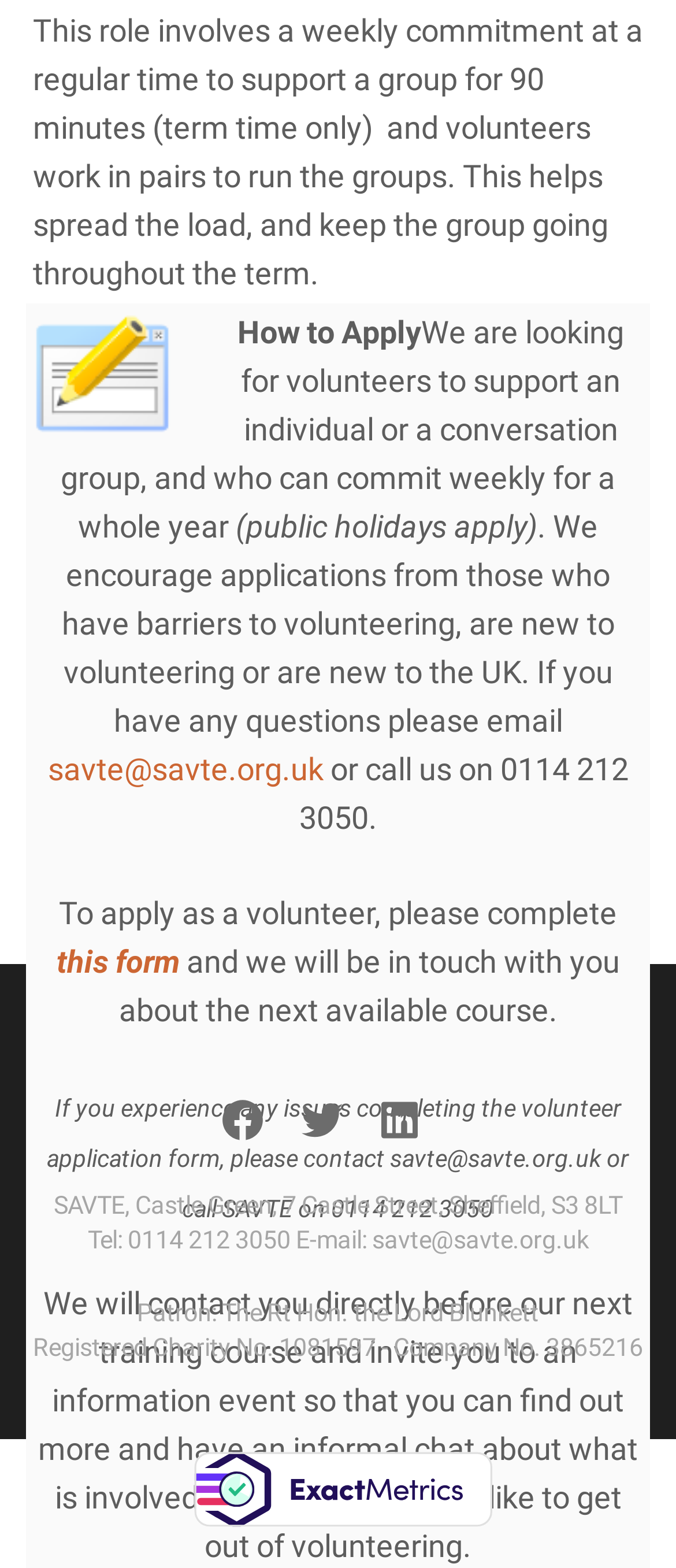What is the address of SAVTE?
Using the image, give a concise answer in the form of a single word or short phrase.

Castle Green, 7 Castle Street, Sheffield, S3 8LT